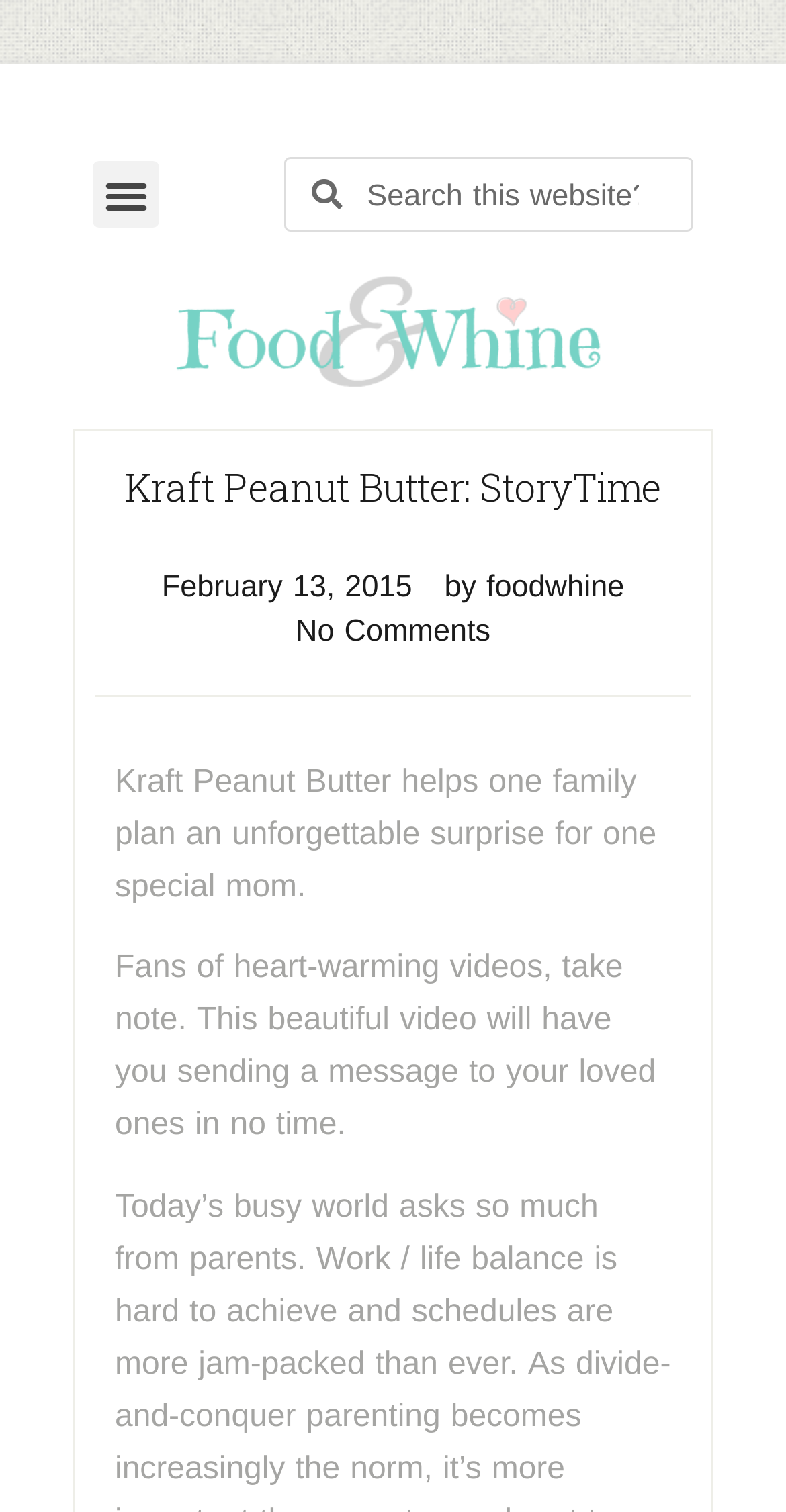Determine the bounding box coordinates for the UI element with the following description: "February 13, 2015". The coordinates should be four float numbers between 0 and 1, represented as [left, top, right, bottom].

[0.206, 0.372, 0.524, 0.402]